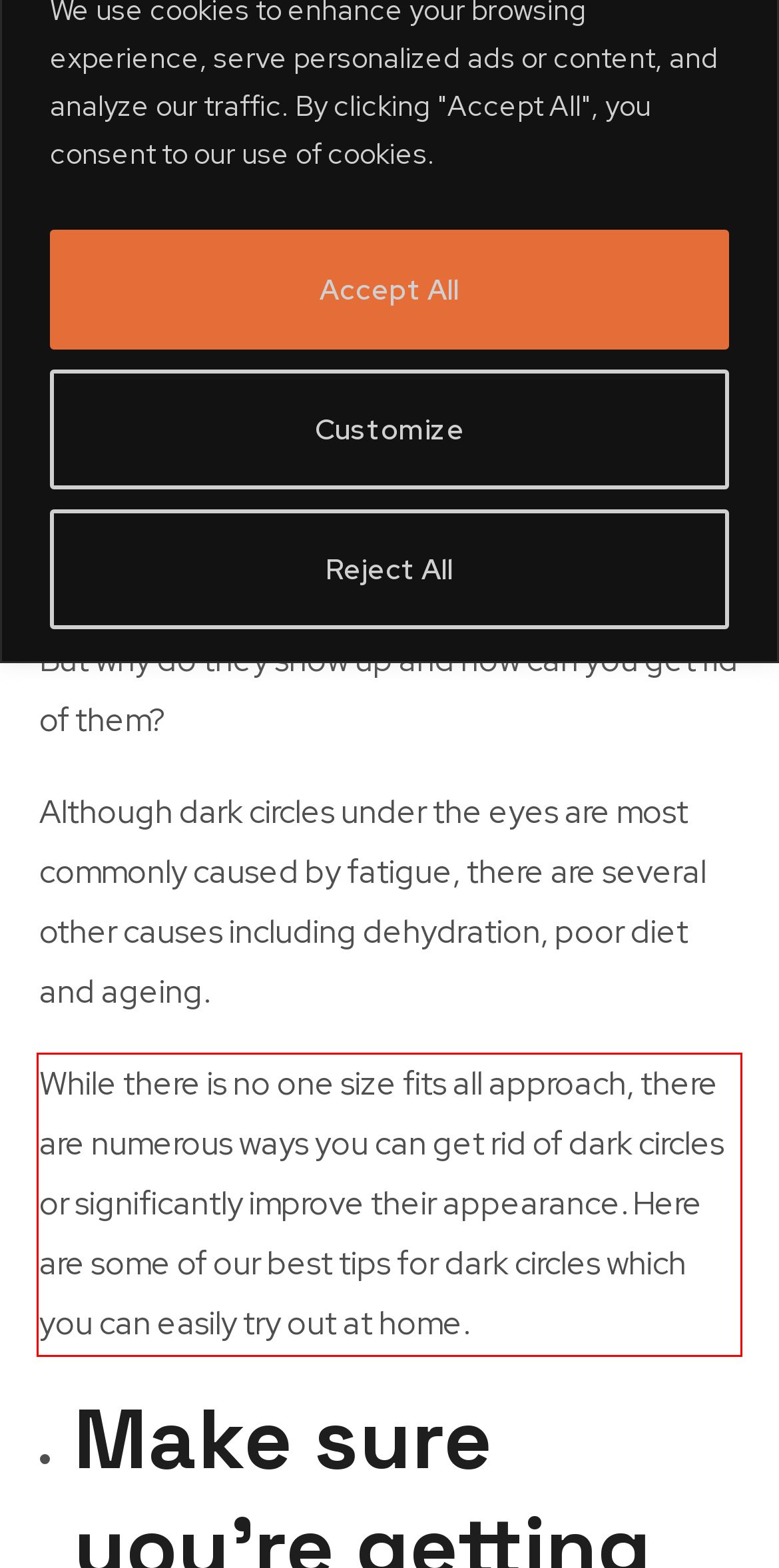Given the screenshot of a webpage, identify the red rectangle bounding box and recognize the text content inside it, generating the extracted text.

While there is no one size fits all approach, there are numerous ways you can get rid of dark circles or significantly improve their appearance. Here are some of our best tips for dark circles which you can easily try out at home.